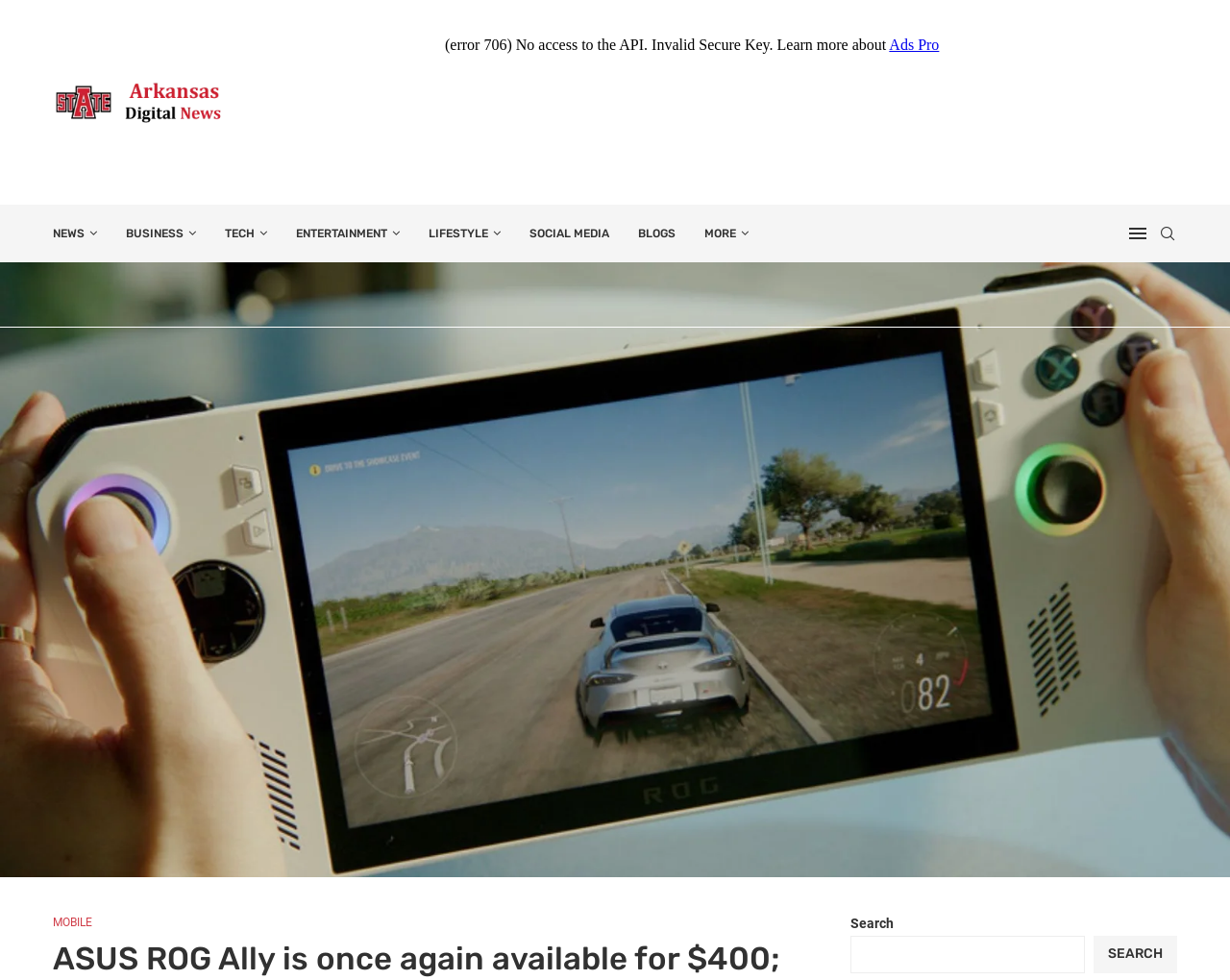Kindly determine the bounding box coordinates of the area that needs to be clicked to fulfill this instruction: "Click on the MORE link".

[0.573, 0.21, 0.609, 0.267]